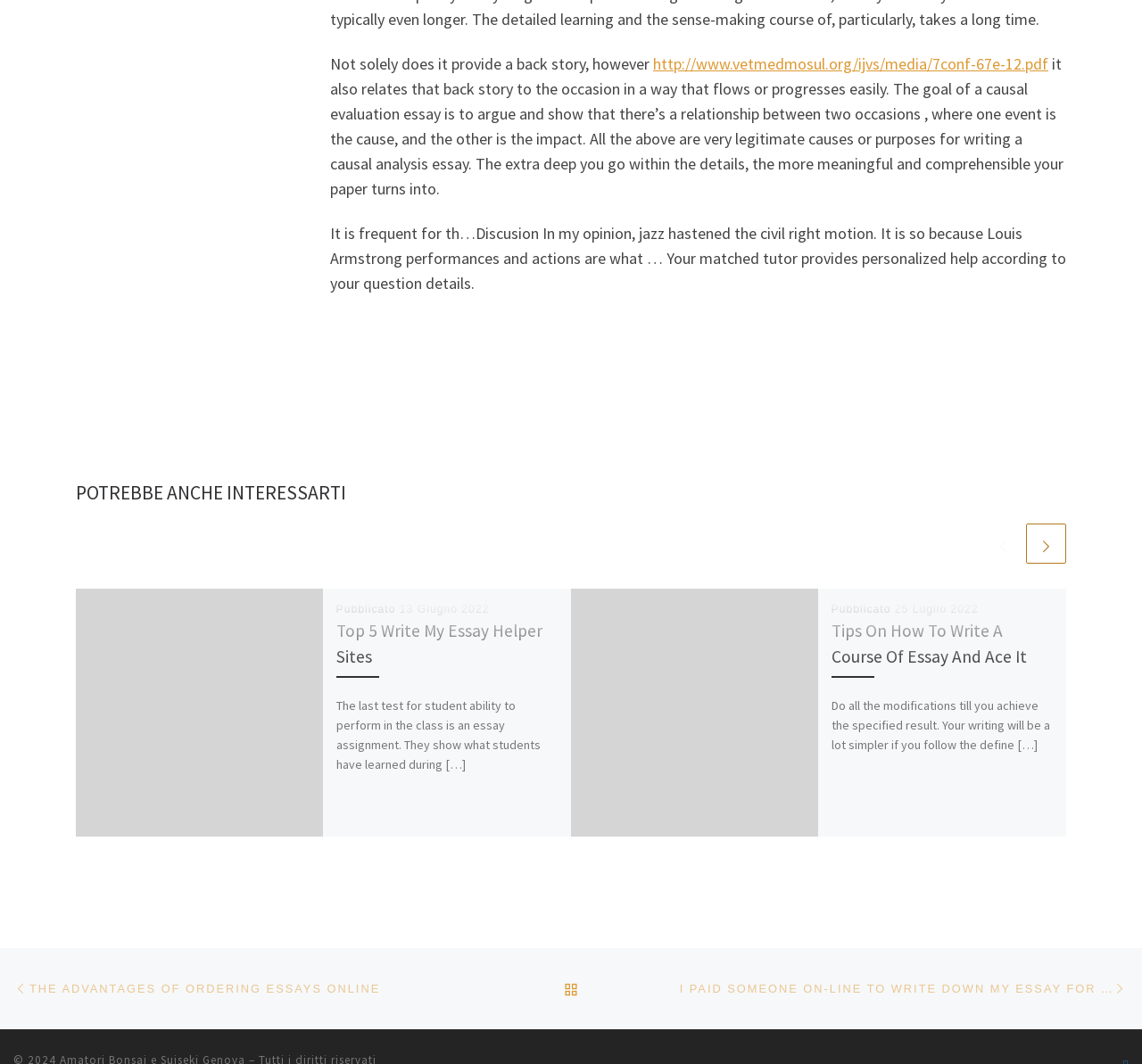Identify the bounding box of the UI element described as follows: "Ritorna alla lista degli articoli". Provide the coordinates as four float numbers in the range of 0 to 1 [left, top, right, bottom].

[0.492, 0.907, 0.508, 0.952]